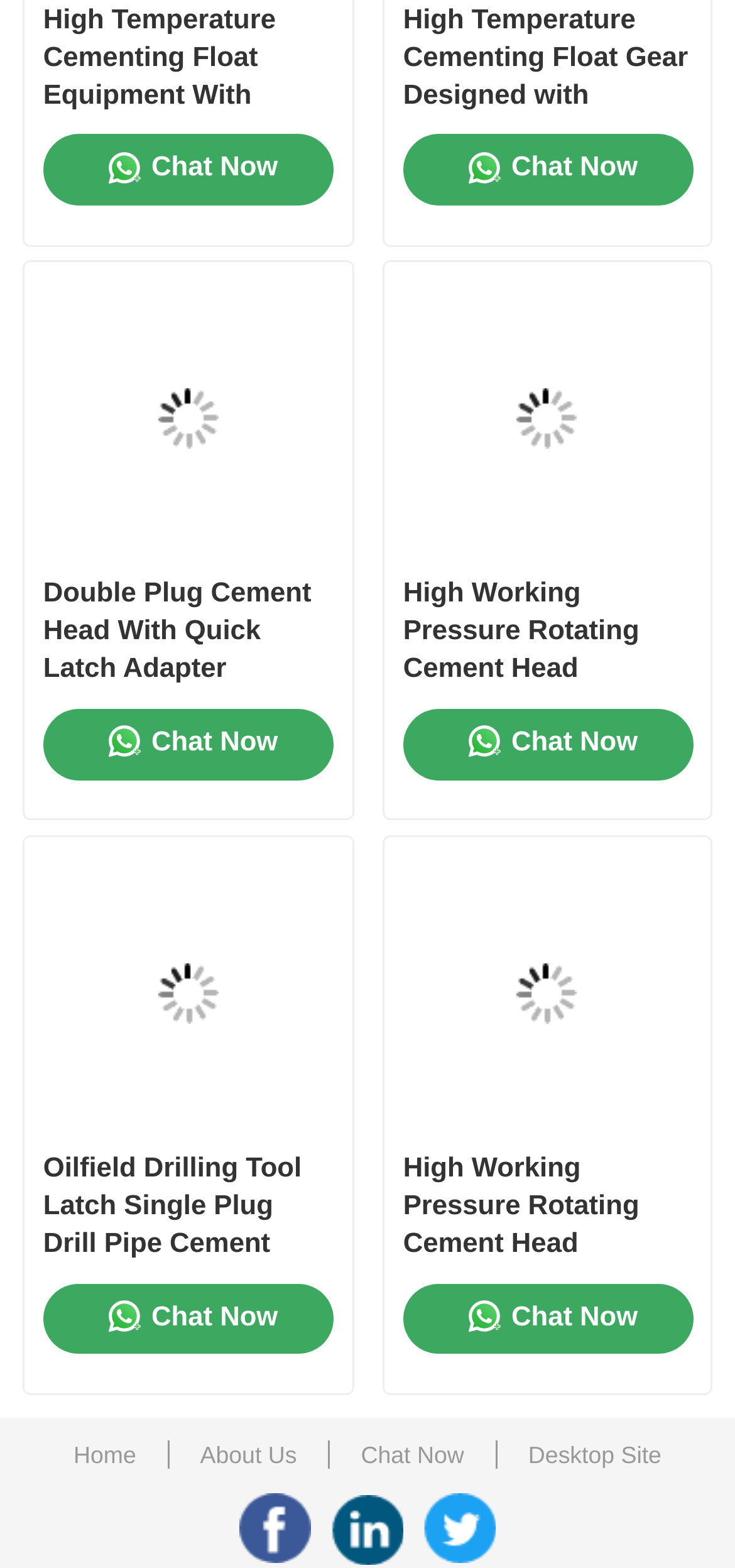Please identify the bounding box coordinates of the element's region that should be clicked to execute the following instruction: "Click on the 'Home' link". The bounding box coordinates must be four float numbers between 0 and 1, i.e., [left, top, right, bottom].

[0.08, 0.489, 0.92, 0.555]